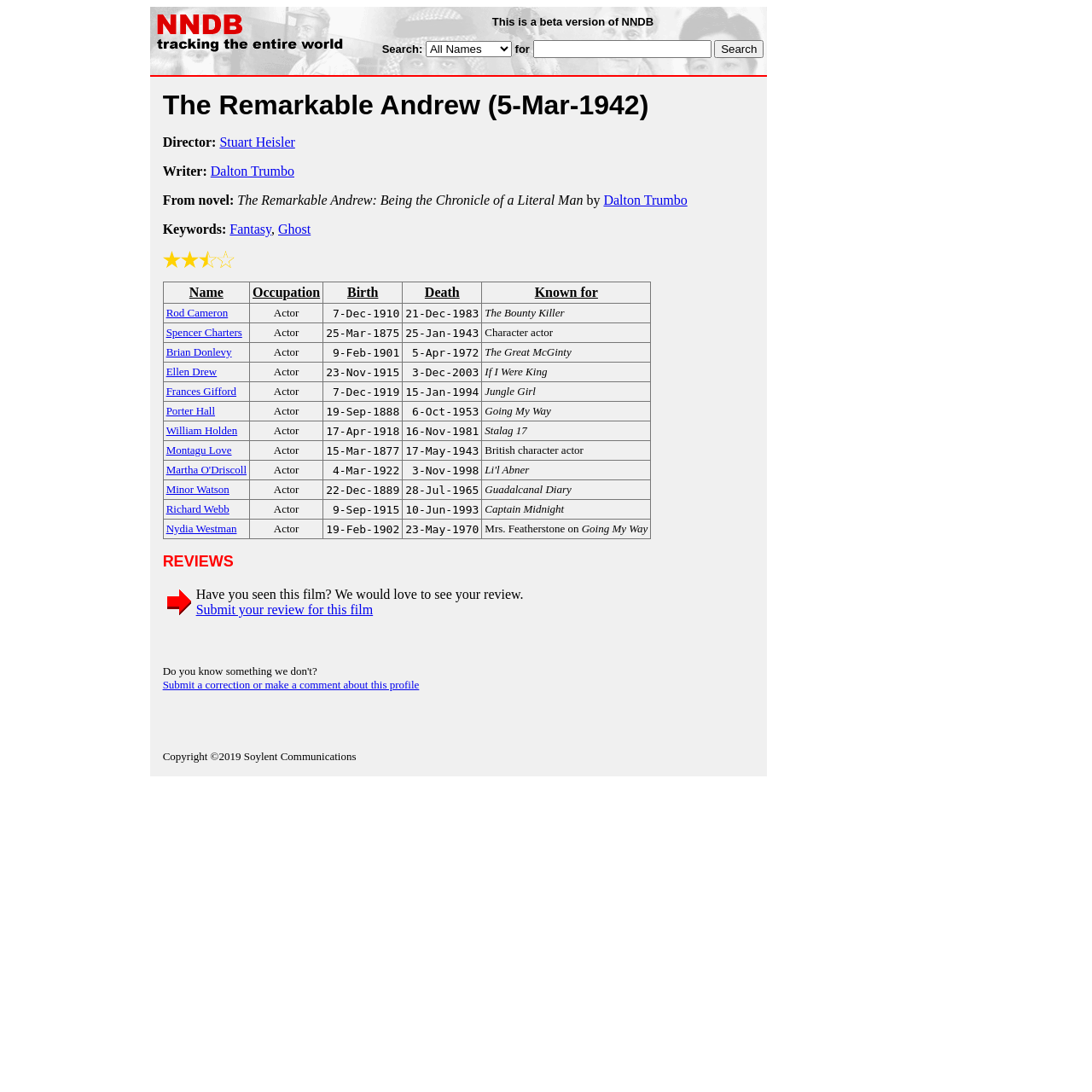Use a single word or phrase to answer the following:
What is the occupation of Rod Cameron?

Actor